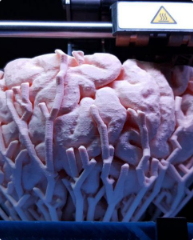Carefully examine the image and provide an in-depth answer to the question: What does the vibrant color and meticulous design highlight?

The vibrant colors and meticulous design of the 3D-printed structure emphasize the capabilities of current printing technology, indicating a cutting-edge approach to tackling complex medical challenges.